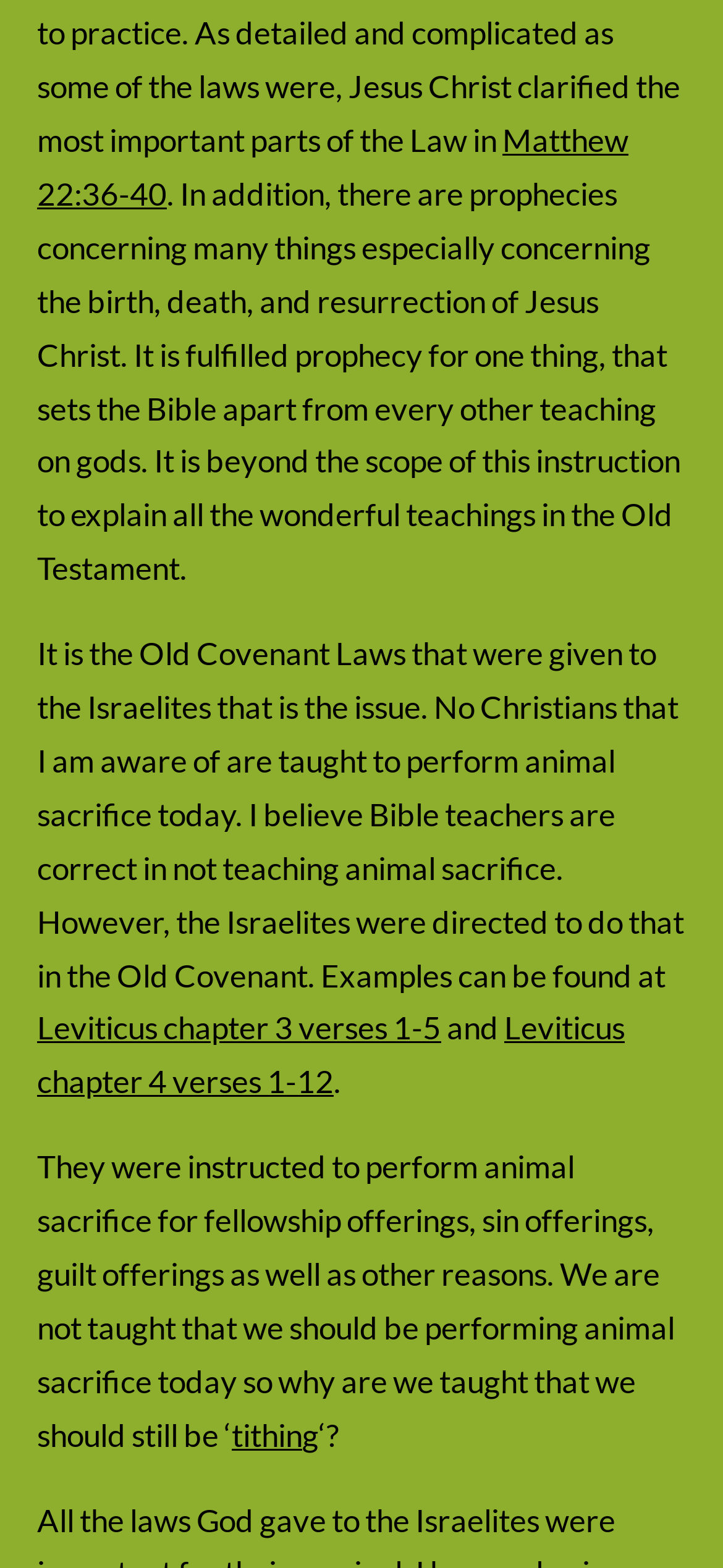Provide the bounding box coordinates of the HTML element described by the text: "Matthew 22:36-40". The coordinates should be in the format [left, top, right, bottom] with values between 0 and 1.

[0.051, 0.077, 0.869, 0.136]